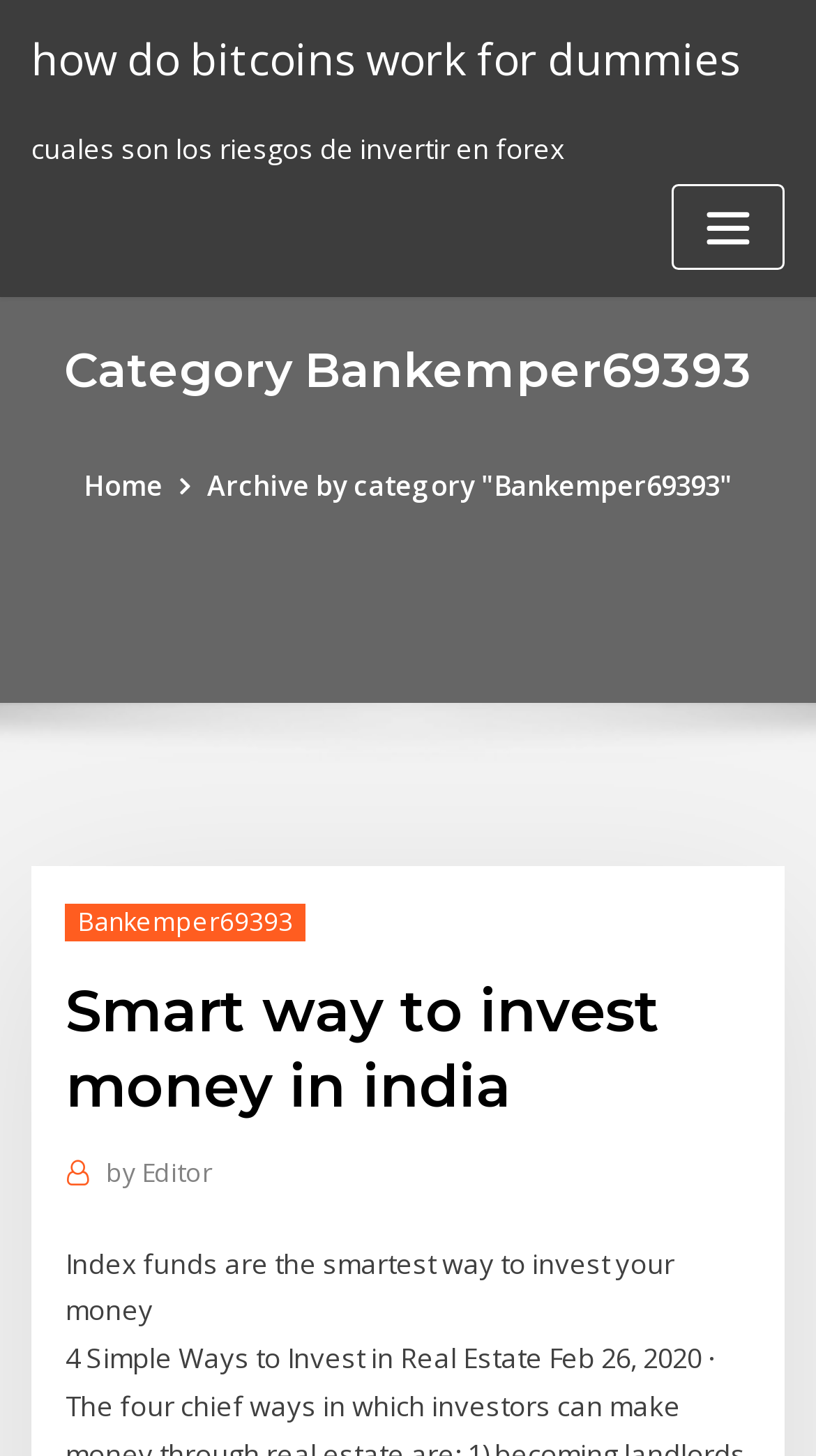Provide a short, one-word or phrase answer to the question below:
Who is the author of the article?

Editor